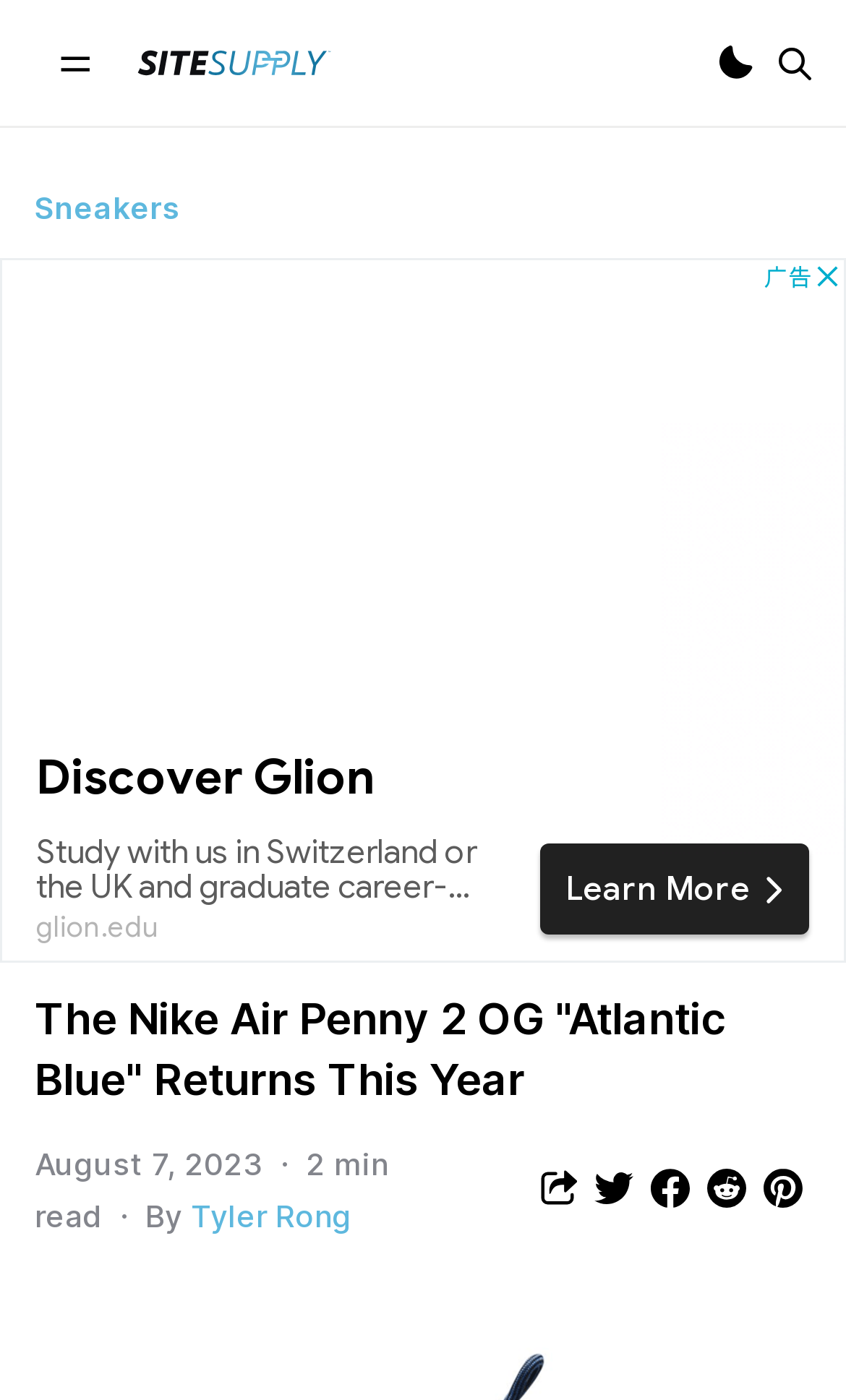Is there a search function on the webpage?
Please answer the question as detailed as possible based on the image.

The webpage contains a button 'Search' which suggests that there is a search function available on the webpage.